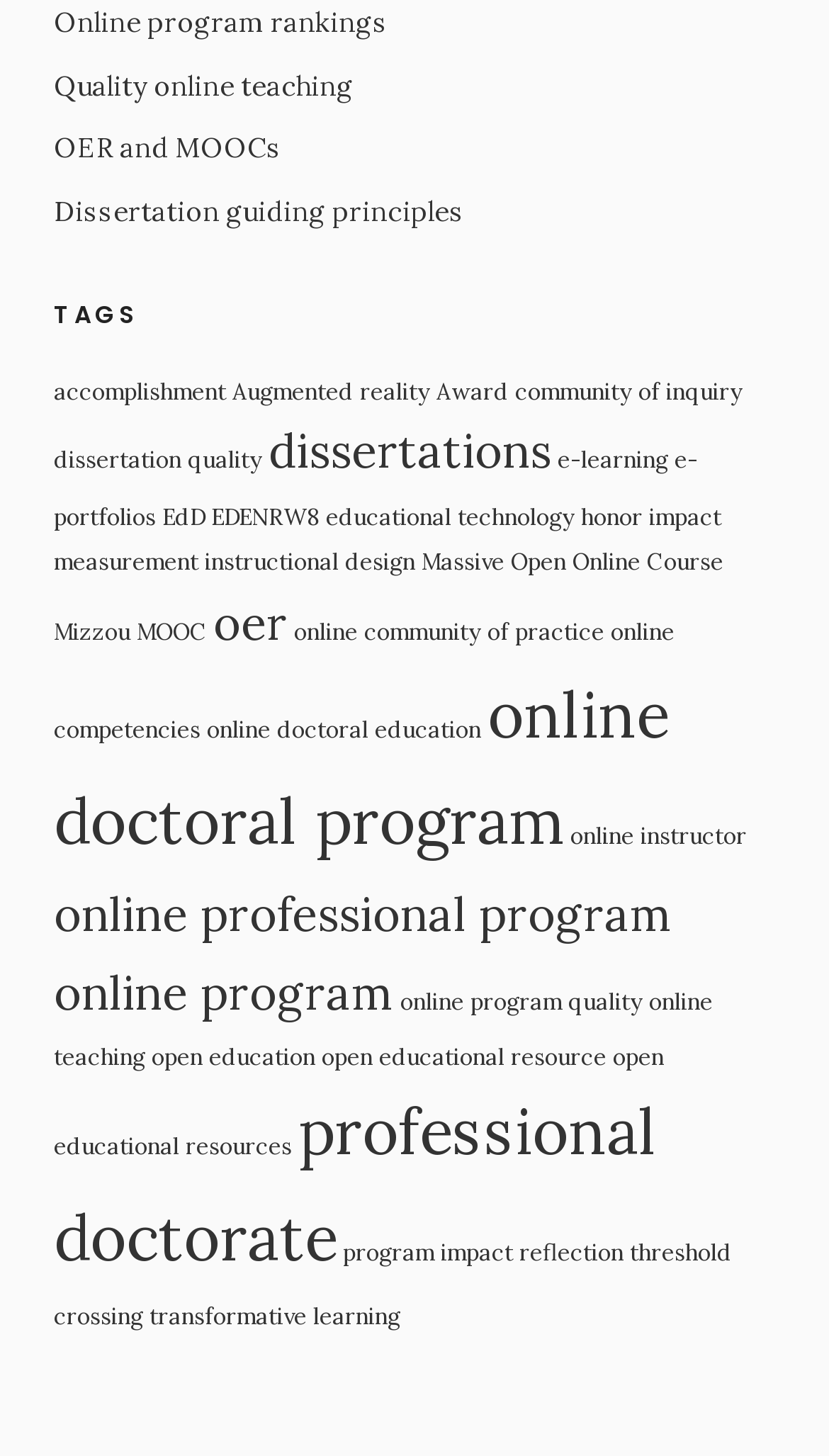For the following element description, predict the bounding box coordinates in the format (top-left x, top-left y, bottom-right x, bottom-right y). All values should be floating point numbers between 0 and 1. Description: OER and MOOCs

[0.065, 0.09, 0.339, 0.115]